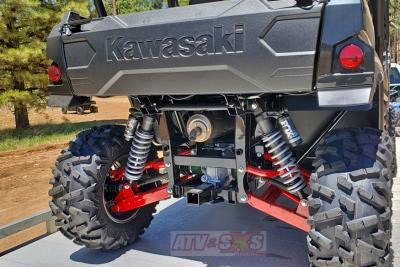What is the purpose of the red accents on the shocks?
Offer a detailed and full explanation in response to the question.

The red accents on the high-performance shocks serve both stylistic and functional purposes, emphasizing the vehicle's performance capabilities while also adding a touch of aesthetic appeal.